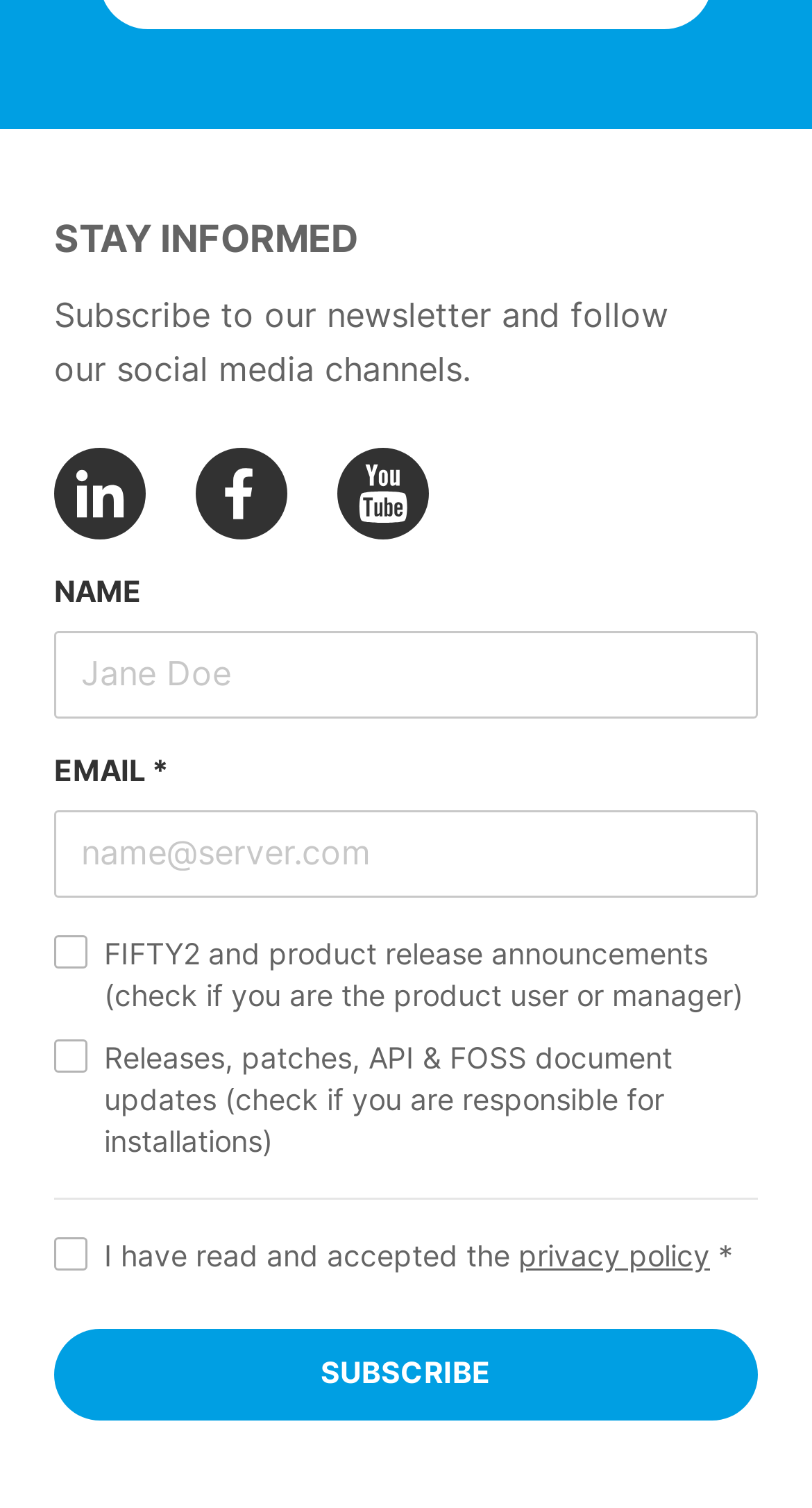Identify the bounding box coordinates of the clickable region required to complete the instruction: "Input your email". The coordinates should be given as four float numbers within the range of 0 and 1, i.e., [left, top, right, bottom].

[0.067, 0.537, 0.933, 0.595]